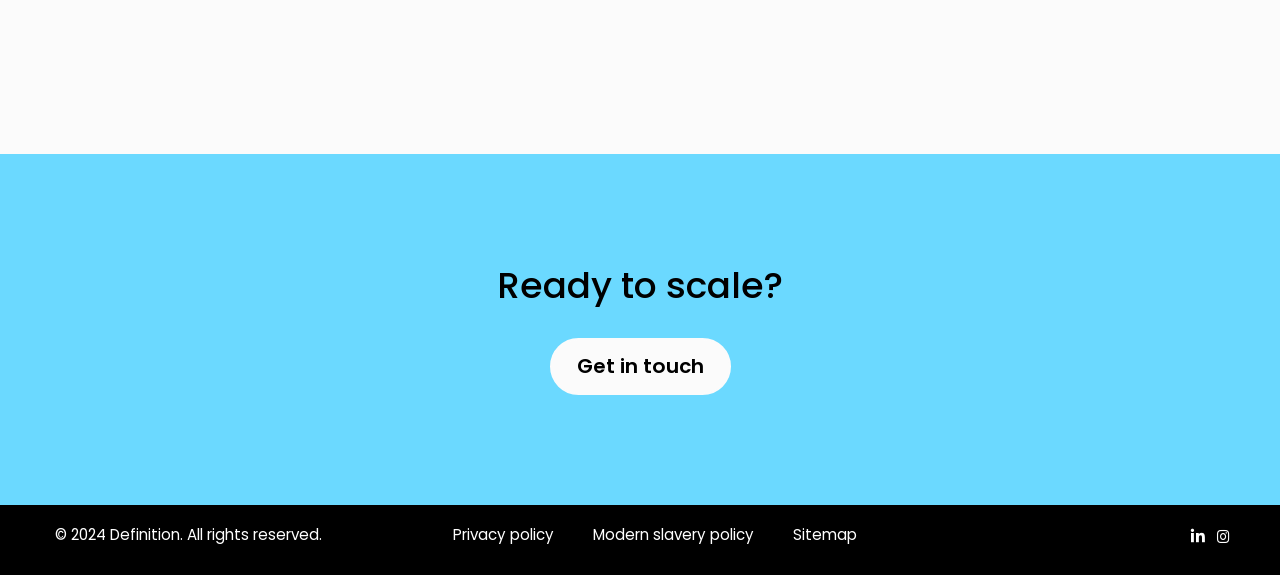Please provide a detailed answer to the question below by examining the image:
How many links are there in the footer?

I counted the number of links in the footer by looking at the links 'Privacy policy', 'Modern slavery policy', 'Sitemap', and 'Get in touch' at the bottom of the page.